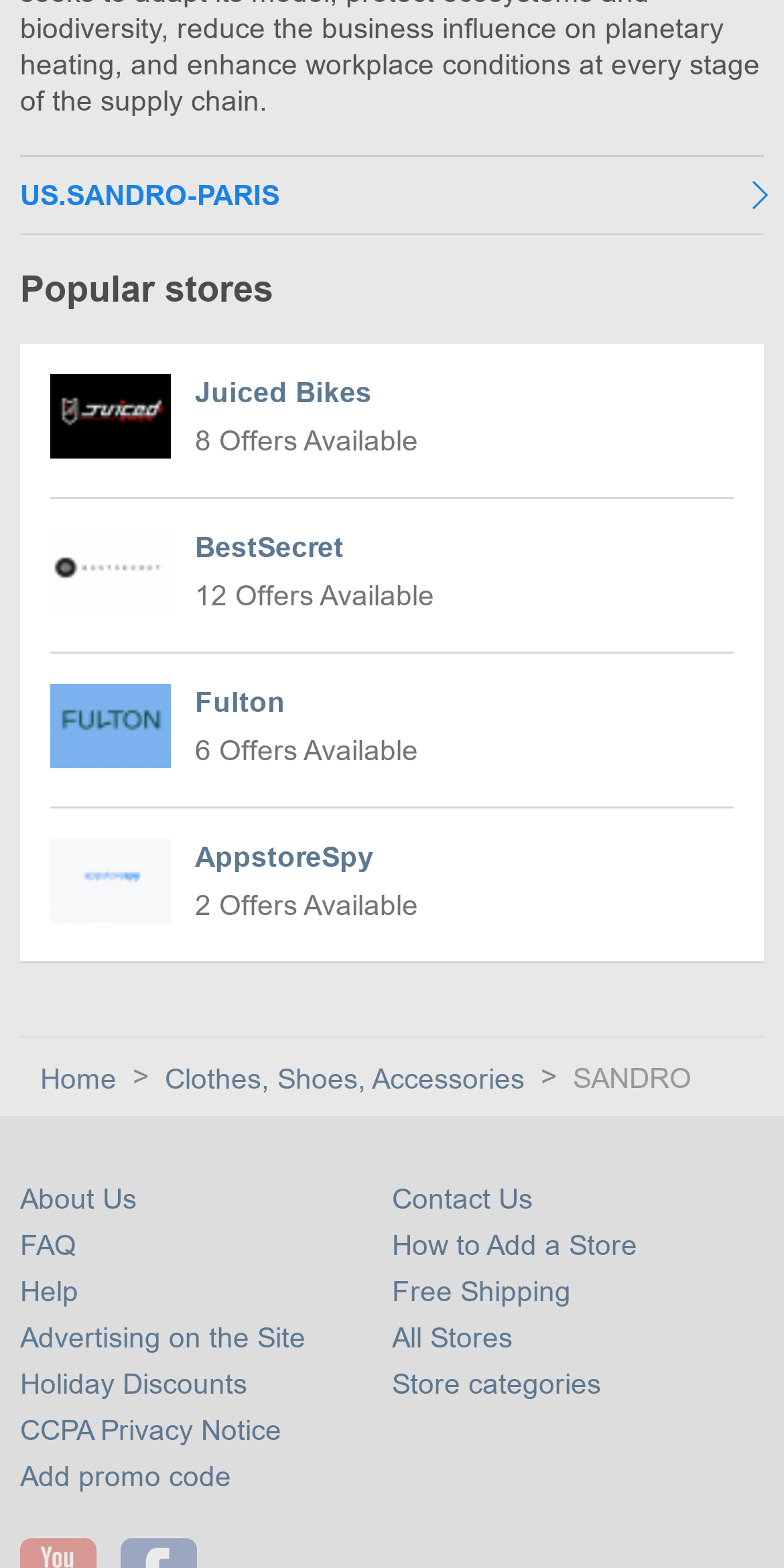How many offers are available for 'BestSecret' coupons?
Please provide an in-depth and detailed response to the question.

The link 'BestSecret coupons BestSecret 12 Offers Available' contains the information about the number of offers available for 'BestSecret' coupons, which is 12.